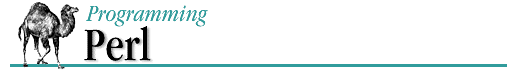What is the purpose of the horizontal teal line?
Examine the webpage screenshot and provide an in-depth answer to the question.

The question asks about the purpose of the horizontal teal line beneath the title. According to the caption, the line enhances the visual appeal of the title, making it more attractive and inviting to readers interested in learning about Perl programming.